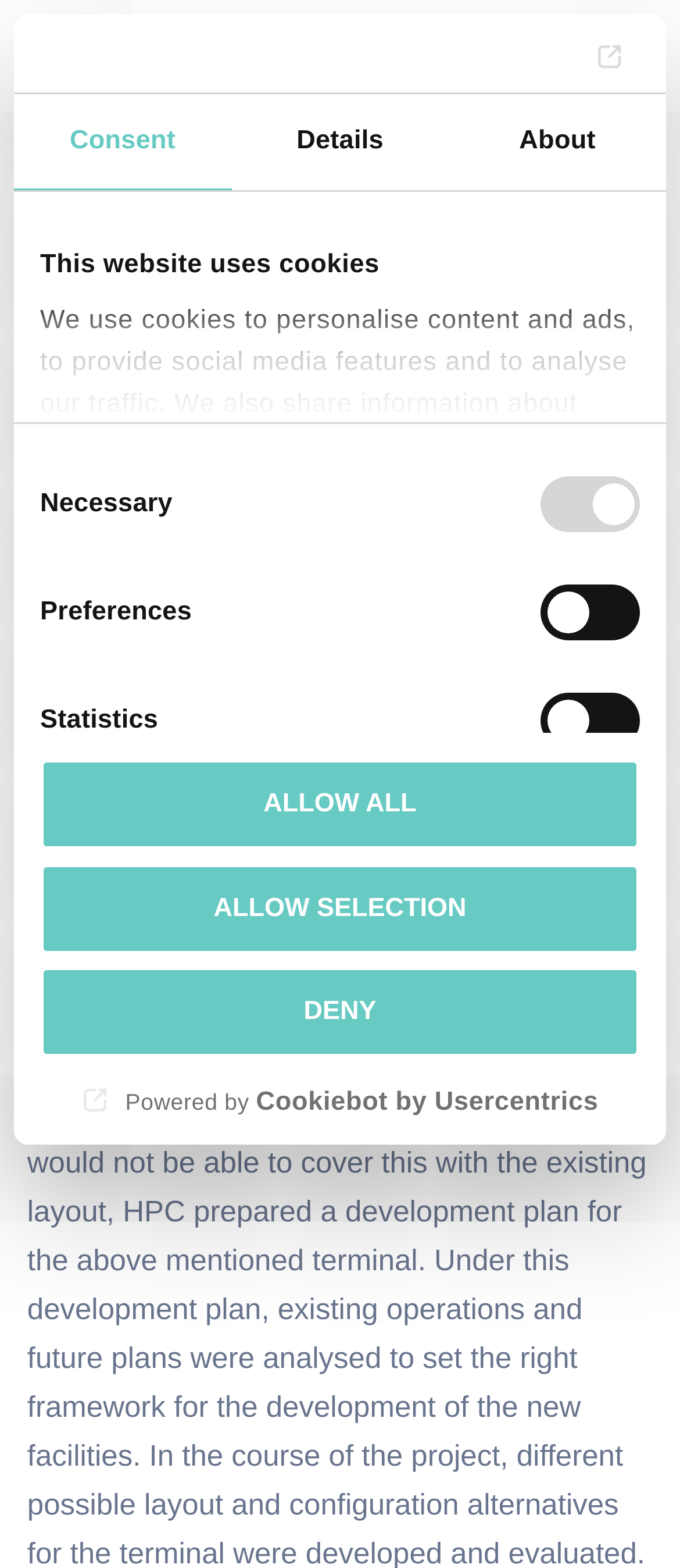Identify the coordinates of the bounding box for the element that must be clicked to accomplish the instruction: "select the Details tab".

[0.34, 0.06, 0.66, 0.121]